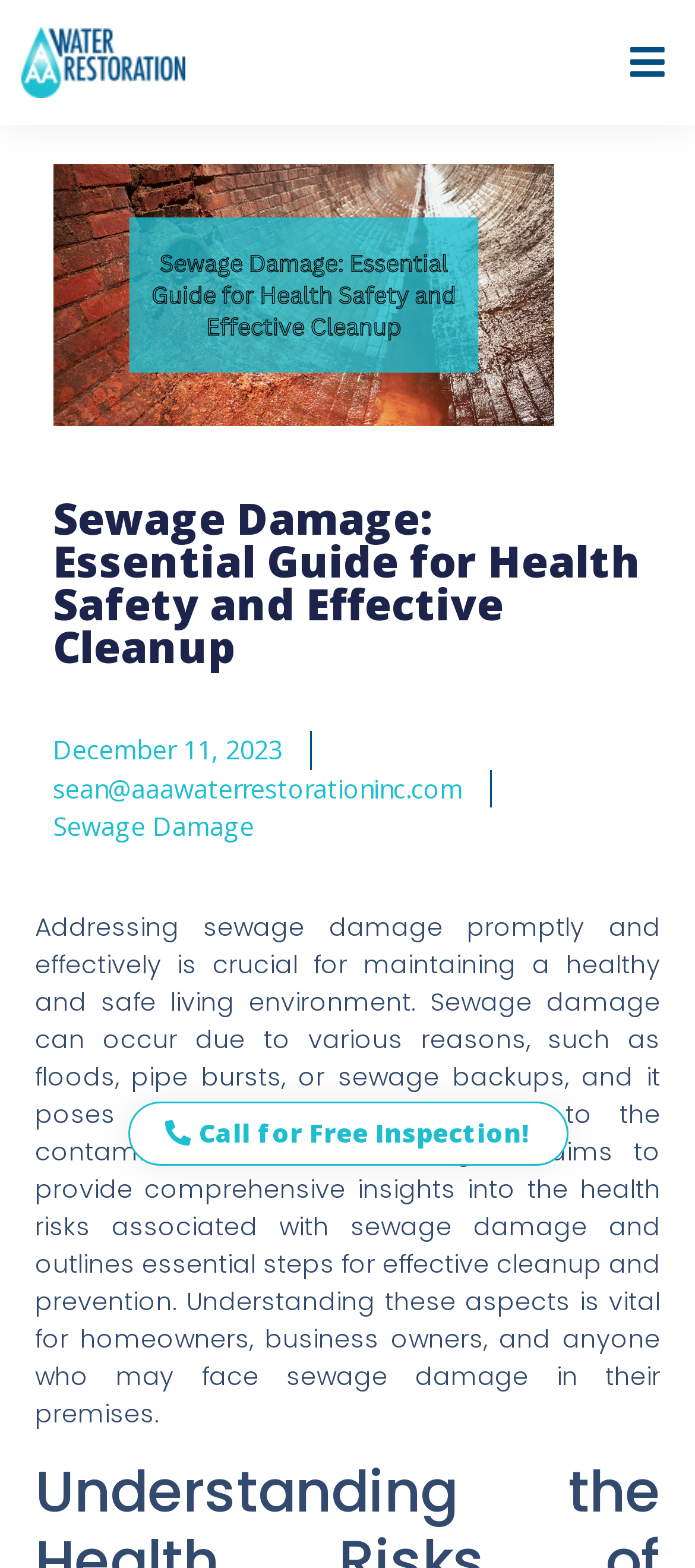What is the main heading displayed on the webpage? Please provide the text.

Sewage Damage: Essential Guide for Health Safety and Effective Cleanup